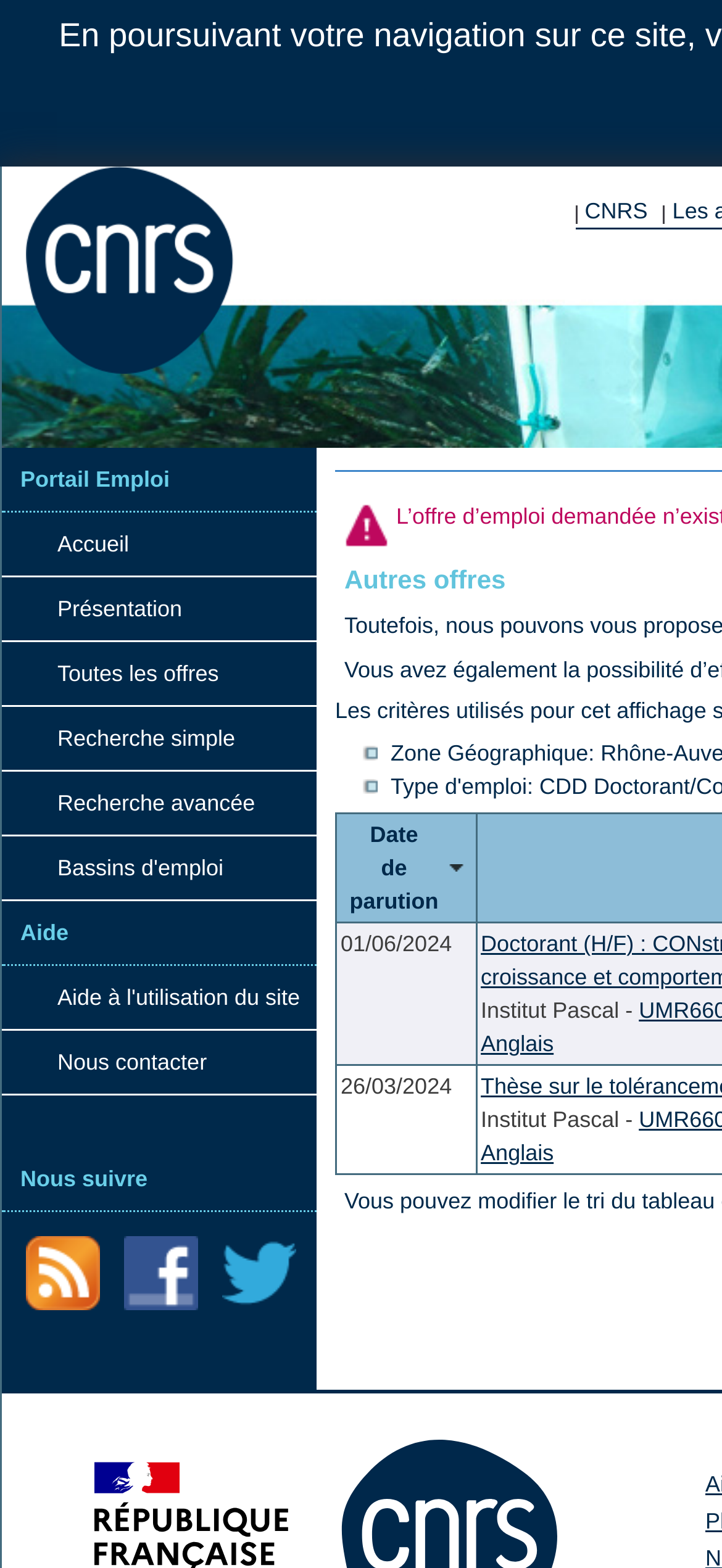Please identify the bounding box coordinates of the element that needs to be clicked to execute the following command: "Click the link to go to the homepage". Provide the bounding box using four float numbers between 0 and 1, formatted as [left, top, right, bottom].

[0.079, 0.339, 0.179, 0.355]